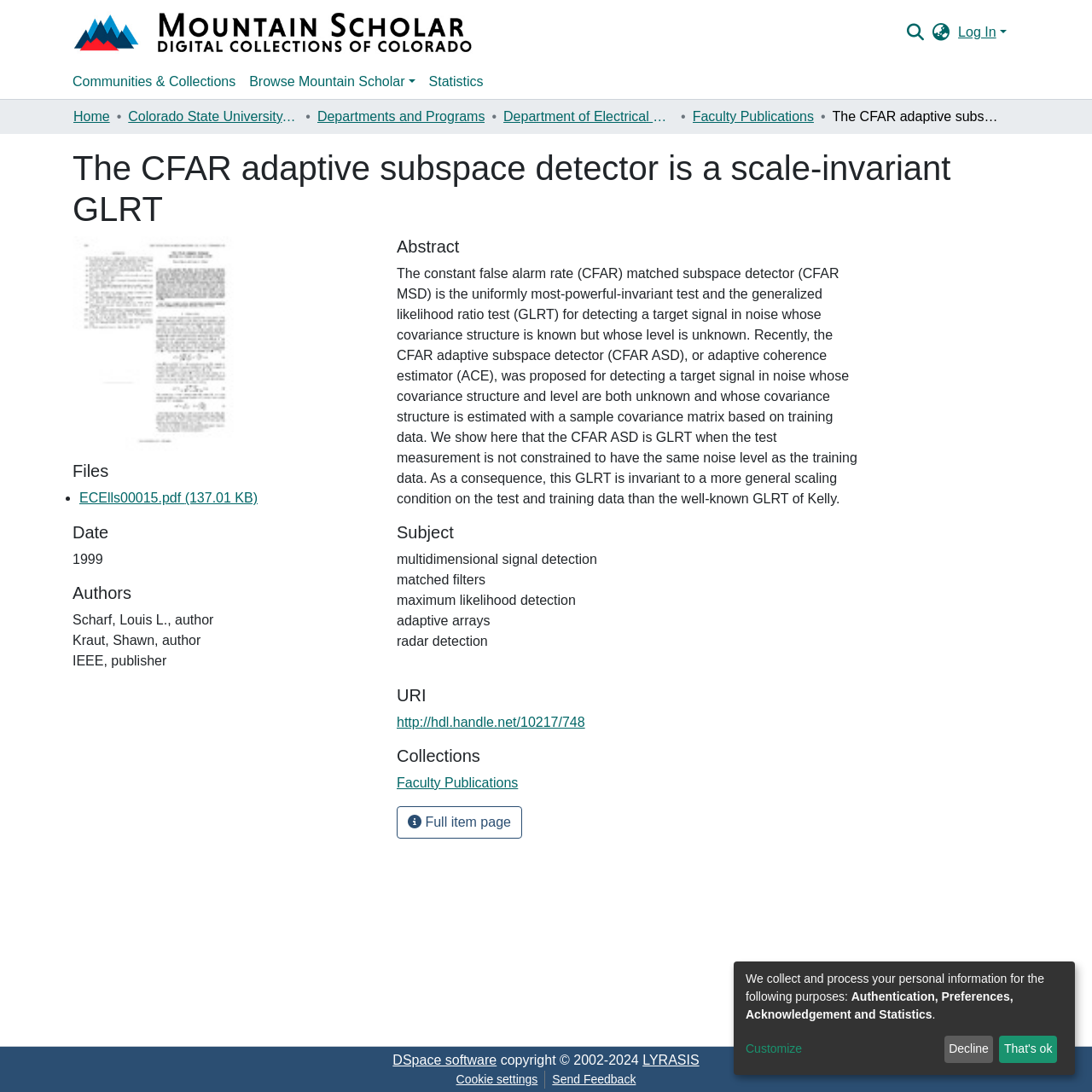Find the bounding box coordinates for the element that must be clicked to complete the instruction: "Browse Mountain Scholar". The coordinates should be four float numbers between 0 and 1, indicated as [left, top, right, bottom].

[0.222, 0.059, 0.386, 0.091]